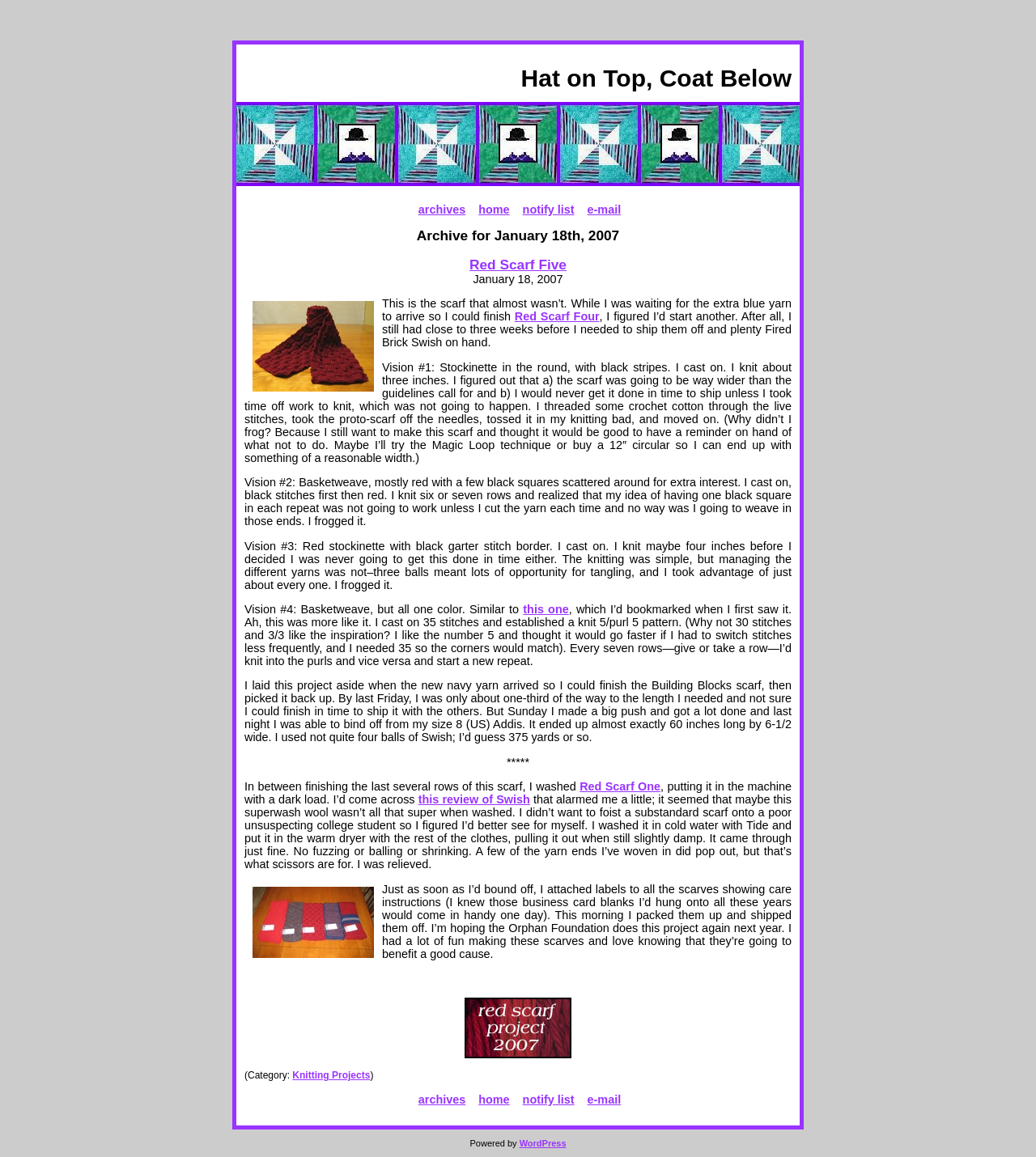Locate the bounding box coordinates of the area to click to fulfill this instruction: "Click on Red Scarf One". The bounding box should be presented as four float numbers between 0 and 1, in the order [left, top, right, bottom].

[0.559, 0.674, 0.638, 0.685]